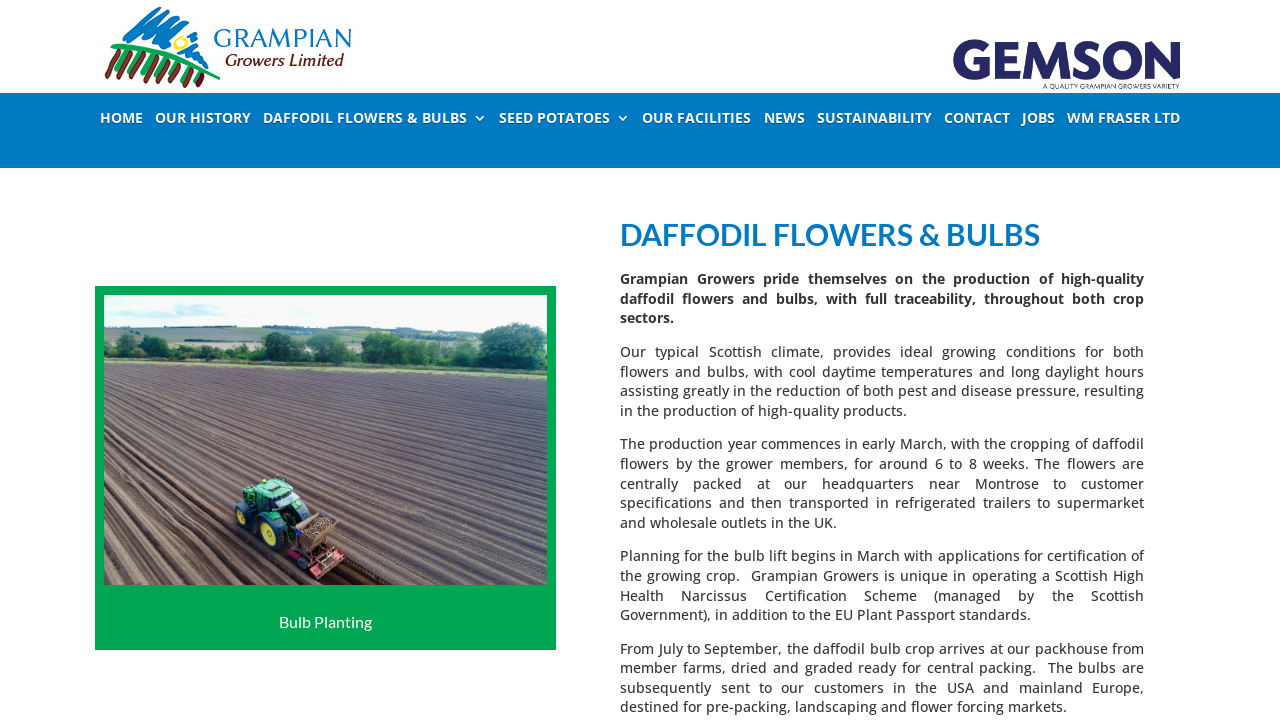Give an in-depth explanation of the webpage layout and content.

The webpage is about Daffodil Flowers & Bulbs by Grampian Growers. At the top left, there is a logo of Grampian Growers Ltd. accompanied by a link to the company's website. On the top right, there is another image with no description. 

Below the top section, there is a navigation menu with 9 links: HOME, OUR HISTORY, DAFFODIL FLOWERS & BULBS 3, SEED POTATOES 3, OUR FACILITIES, NEWS, SUSTAINABILITY, CONTACT, and JOBS. 

On the left side, there is a table with a heading "Bulb Planting" at the bottom. Above the table, there are two links labeled "4" and "5". 

The main content of the webpage is on the right side, with a heading "DAFFODIL FLOWERS & BULBS" at the top. Below the heading, there are four paragraphs of text describing Grampian Growers' production of high-quality daffodil flowers and bulbs, including their ideal growing conditions, production process, and certification schemes.